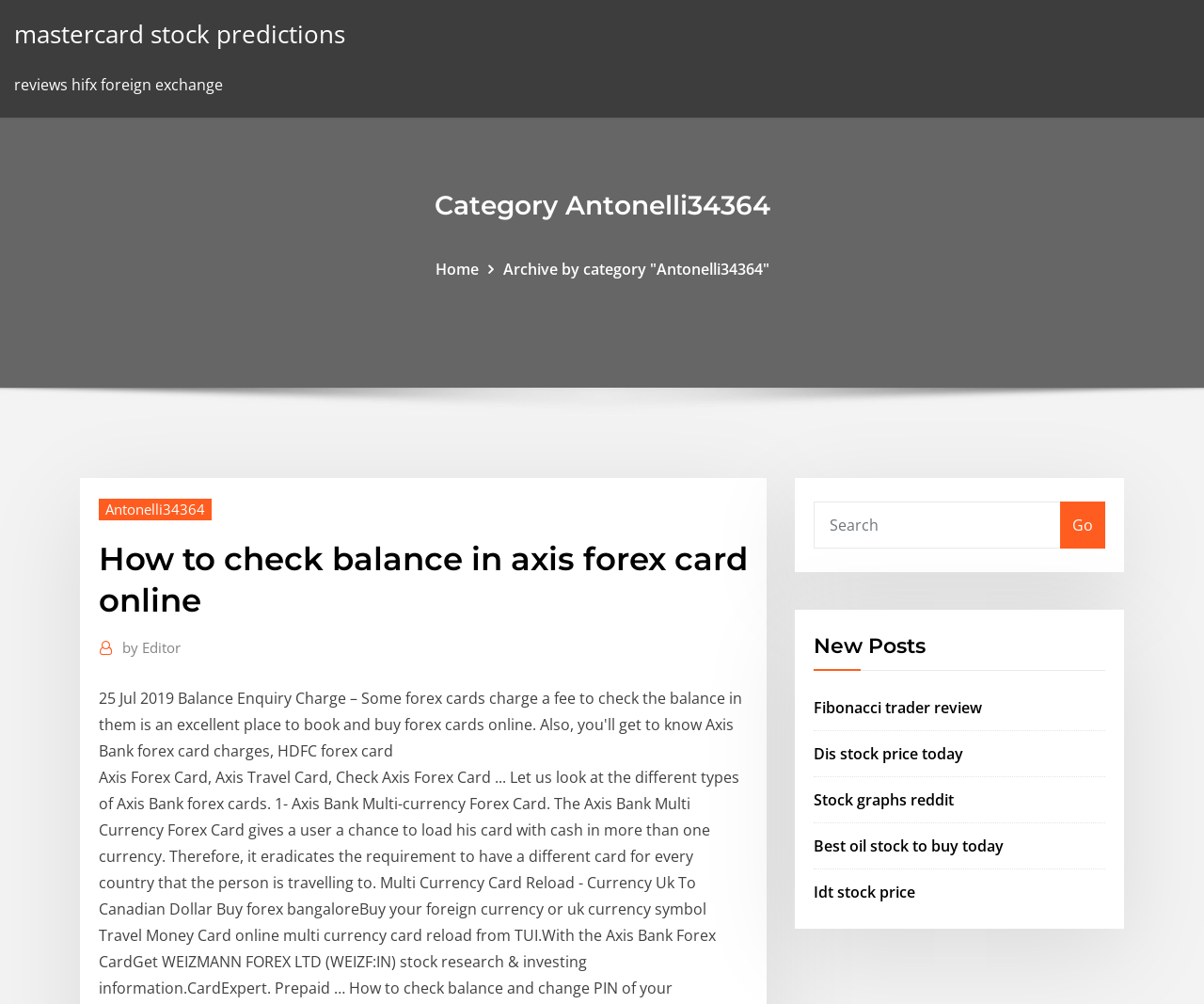Construct a thorough caption encompassing all aspects of the webpage.

The webpage appears to be a blog or article page focused on financial topics, particularly related to stocks and forex trading. At the top, there is a link to "mastercard stock predictions" and a static text "reviews hifx foreign exchange". Below these, a heading "Category Antonelli34364" is prominently displayed.

On the left side, there are navigation links, including "Home" and "Archive by category 'Antonelli34364'", which suggests that the webpage is part of a larger website with multiple categories and archives. The "Archive by category" link has a sub-link to "Antonelli34364", indicating that the current page is part of this category.

The main content of the webpage is headed by "How to check balance in axis forex card online", which is likely the title of the article or blog post. Below the title, there is a link "by Editor", suggesting that the article has an author or editor.

On the right side, there is a search box with a "Go" button, allowing users to search for specific topics or keywords. Below the search box, there is a heading "New Posts" followed by a list of links to other articles or blog posts, including "Fibonacci trader review", "Dis stock price today", "Stock graphs reddit", "Best oil stock to buy today", and "Idt stock price". These links suggest that the webpage is part of a larger collection of articles or blog posts related to finance and trading.